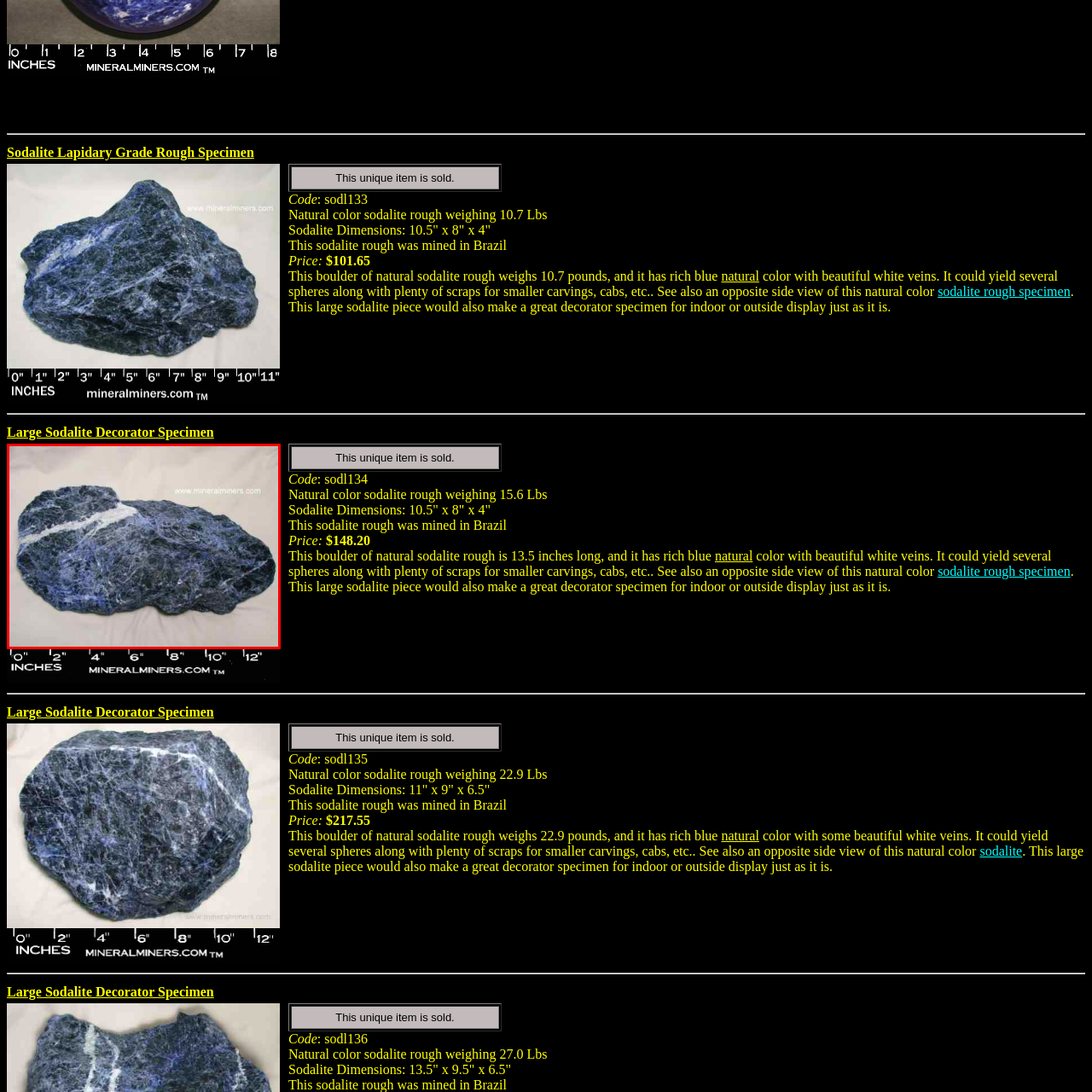Where was the sodalite specimen mined?
Look at the image inside the red bounding box and craft a detailed answer using the visual details you can see.

According to the caption, the sodalite specimen was mined in Brazil, which is a country known for its rich mineral deposits and geological diversity.